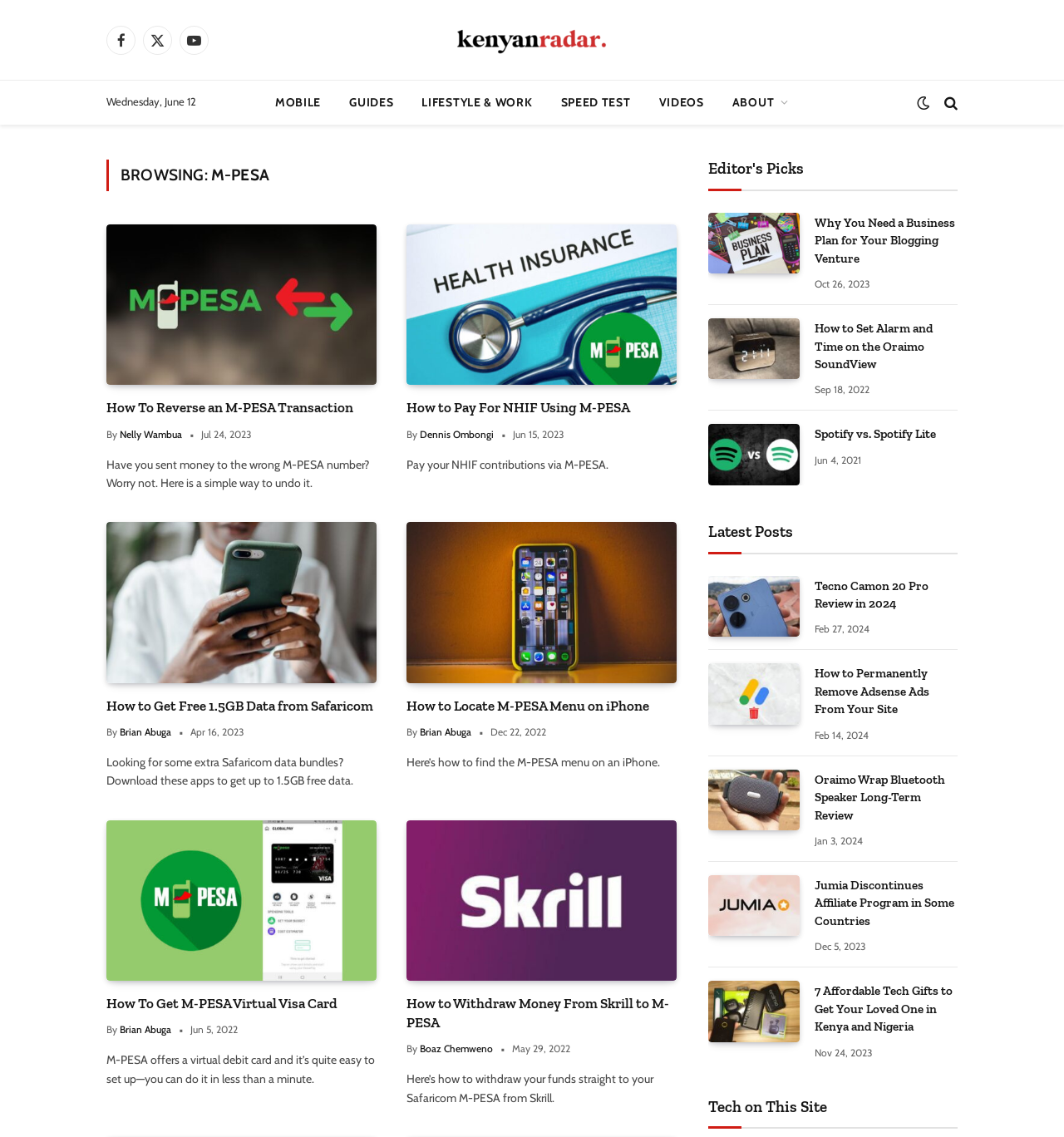Respond with a single word or phrase:
What is the topic of the first article?

M-PESA Transaction